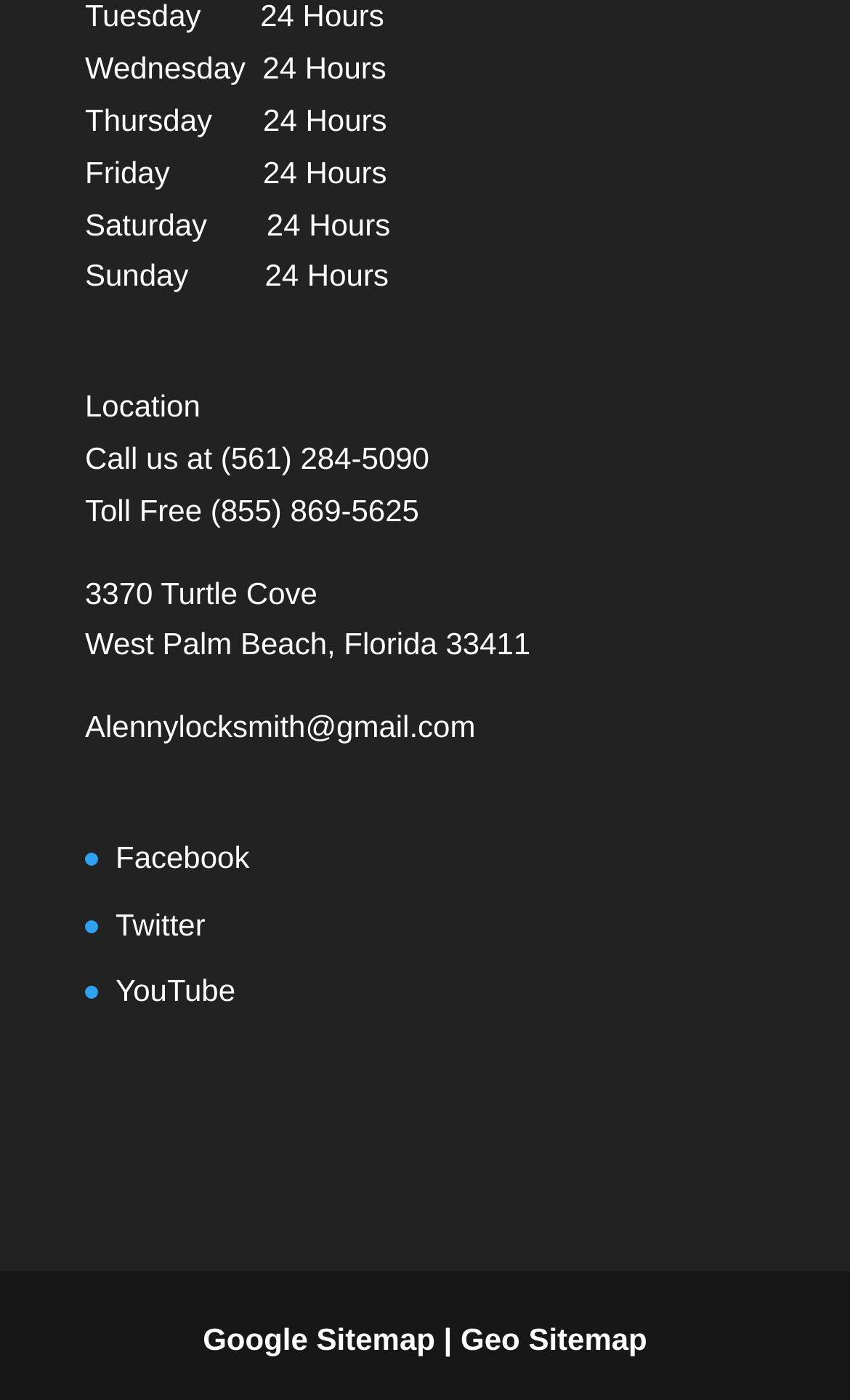Determine the bounding box coordinates (top-left x, top-left y, bottom-right x, bottom-right y) of the UI element described in the following text: Google Sitemap

[0.239, 0.945, 0.512, 0.969]